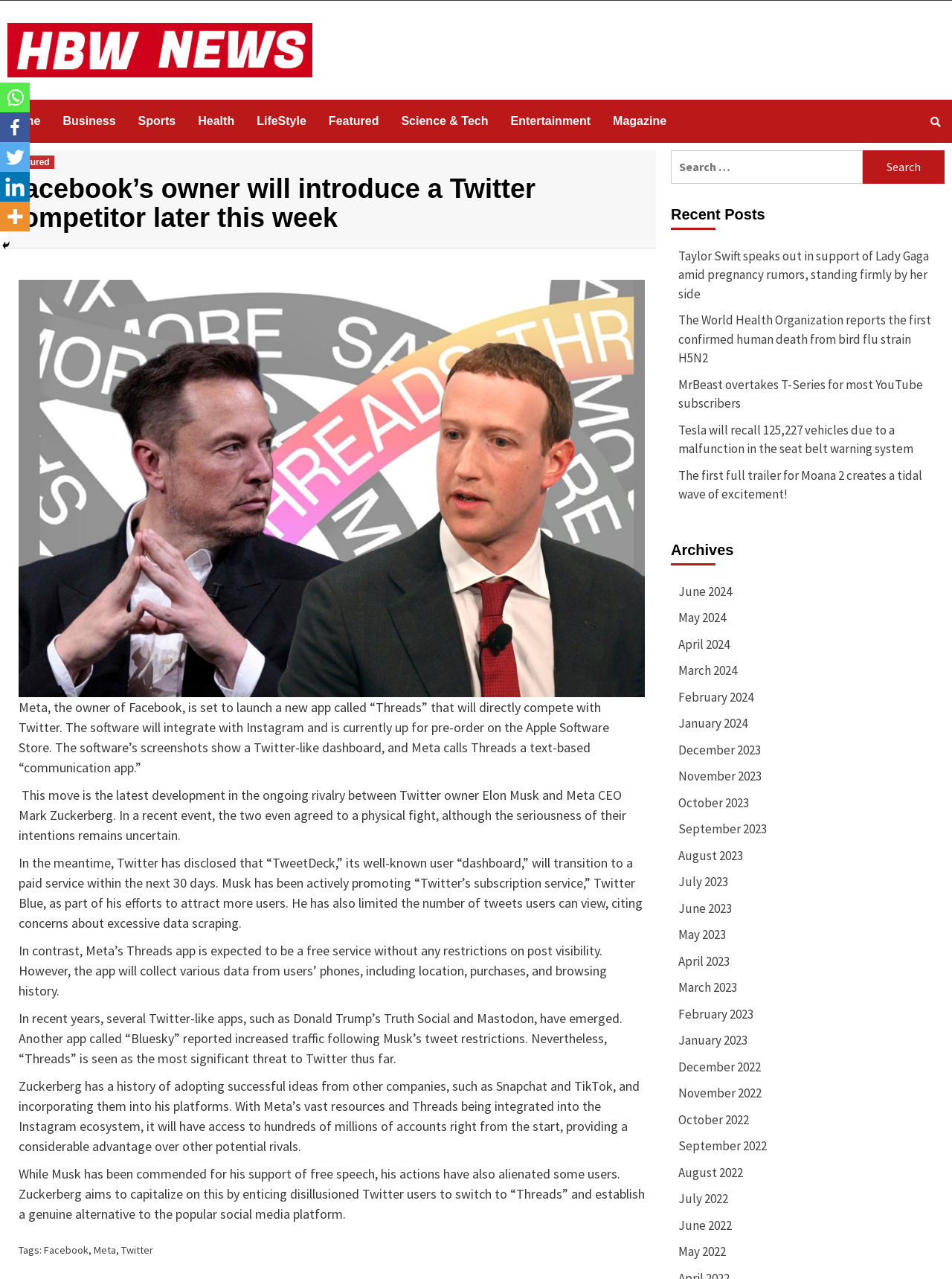Can you find the bounding box coordinates for the element to click on to achieve the instruction: "Check the recent posts"?

[0.705, 0.155, 0.992, 0.187]